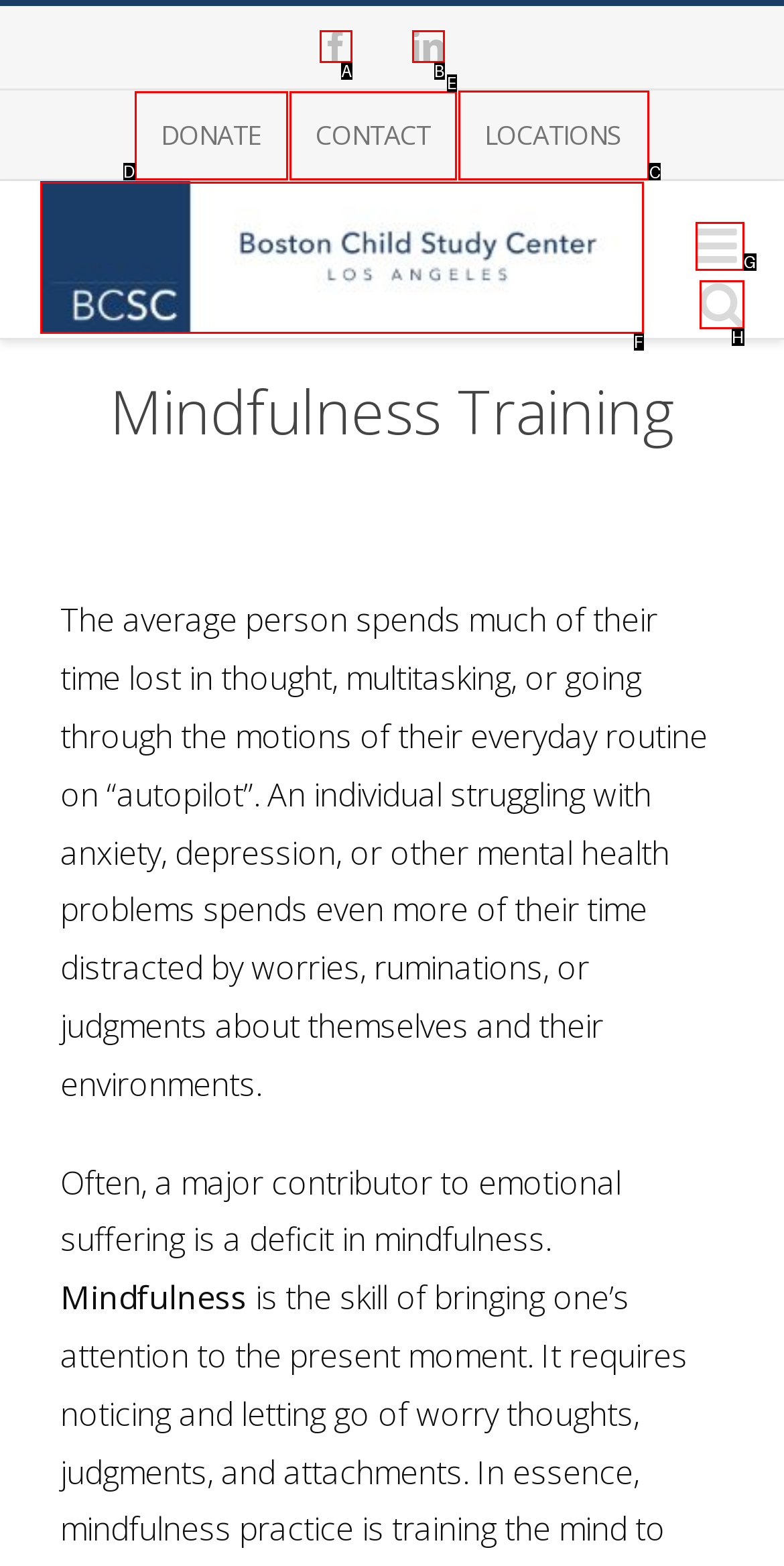Determine the HTML element to click for the instruction: View LOCATIONS.
Answer with the letter corresponding to the correct choice from the provided options.

C